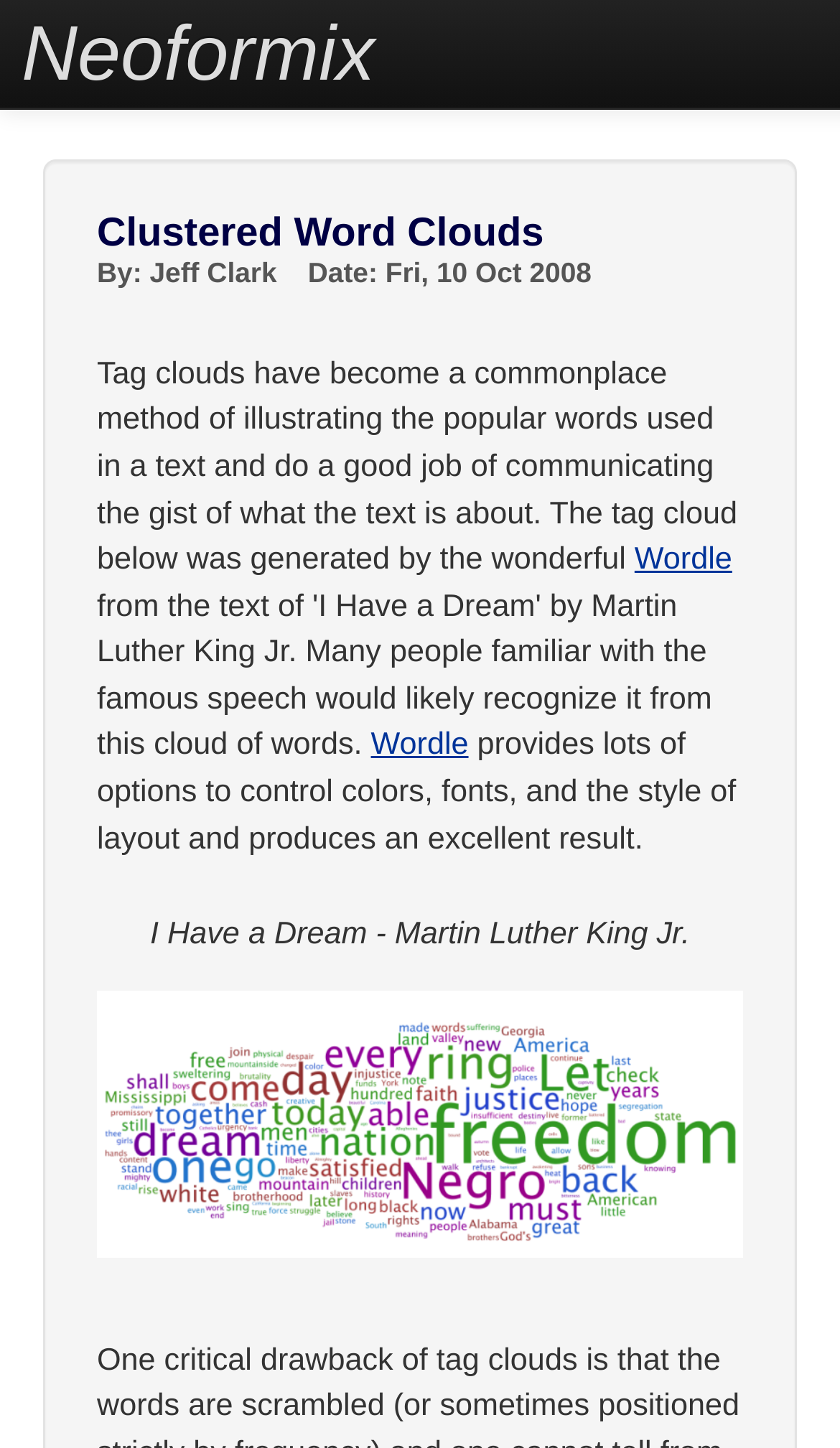Generate an in-depth caption that captures all aspects of the webpage.

The webpage is titled "Clustered Word Clouds" and features a prominent heading with the same title at the top center of the page. Below the title, there is a subheading that provides information about the author, Jeff Clark, and the date, October 10, 2008, positioned at the top center of the page.

A paragraph of text follows, starting from the top center and spanning about two-thirds of the page width. The text discusses the concept of tag clouds and their effectiveness in communicating the gist of a text. Within this paragraph, there is a link to "Wordle" located at the top right corner of the text block.

Below the paragraph, there is another link to "Wordle" positioned at the center of the page. This is followed by a continuation of the text, which discusses the features and benefits of using Wordle to generate tag clouds.

Further down the page, there is a title "I Have a Dream - Martin Luther King Jr." positioned at the center left of the page. Below this title, there is a large image that takes up most of the page width, spanning from the center left to the center right of the page.

At the top left corner of the page, there is a link to "Neoformix", which appears to be a separate entity or website.